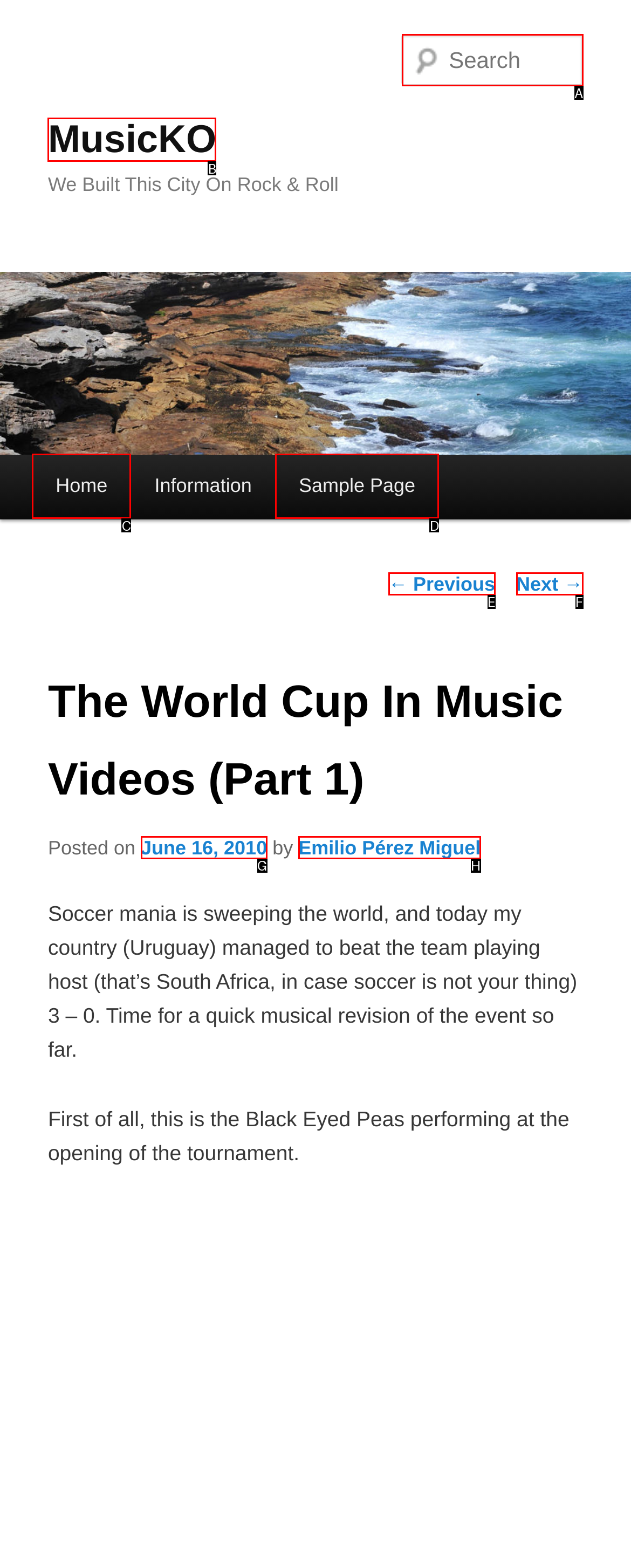Provide the letter of the HTML element that you need to click on to perform the task: Search for something.
Answer with the letter corresponding to the correct option.

A